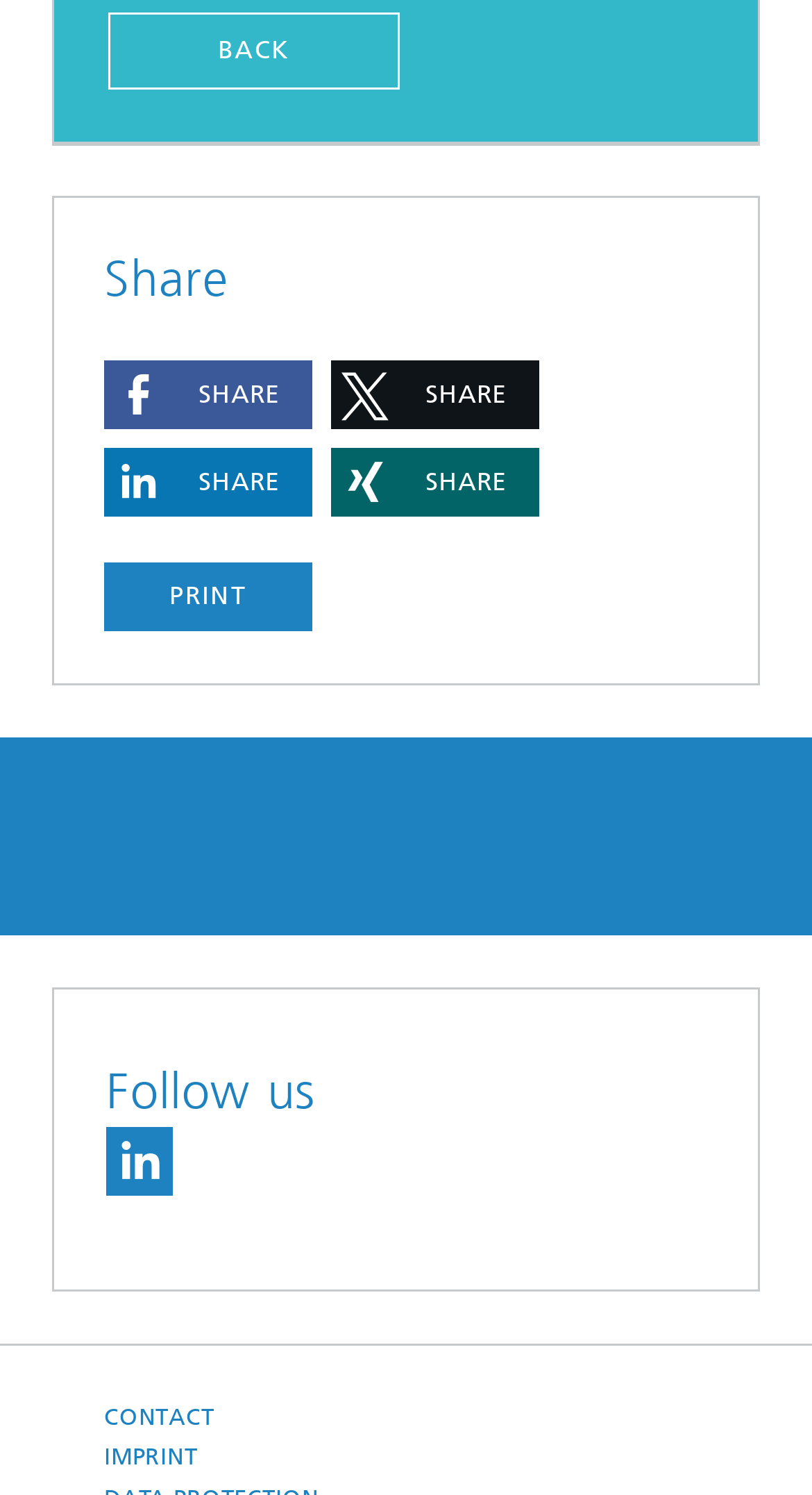Please analyze the image and provide a thorough answer to the question:
What is the purpose of the button with the text 'PRINT'?

The purpose of the button with the text 'PRINT' is printing because the button is labeled as 'PRINT', which suggests that it is intended for printing the content of the webpage.